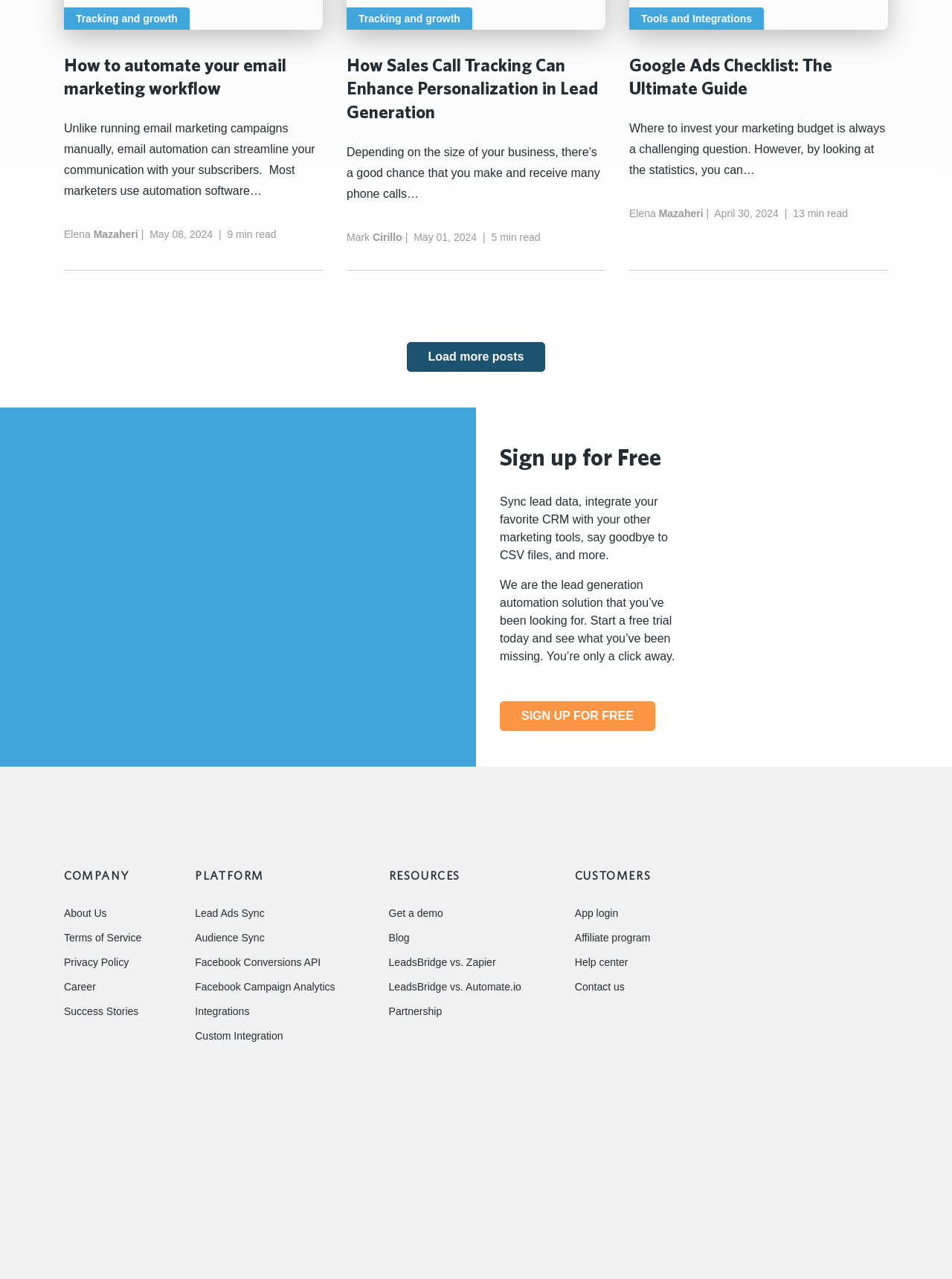Bounding box coordinates are specified in the format (top-left x, top-left y, bottom-right x, bottom-right y). All values are floating point numbers bounded between 0 and 1. Please provide the bounding box coordinate of the region this sentence describes: LeadsBridge vs. Zapier

[0.408, 0.748, 0.521, 0.757]